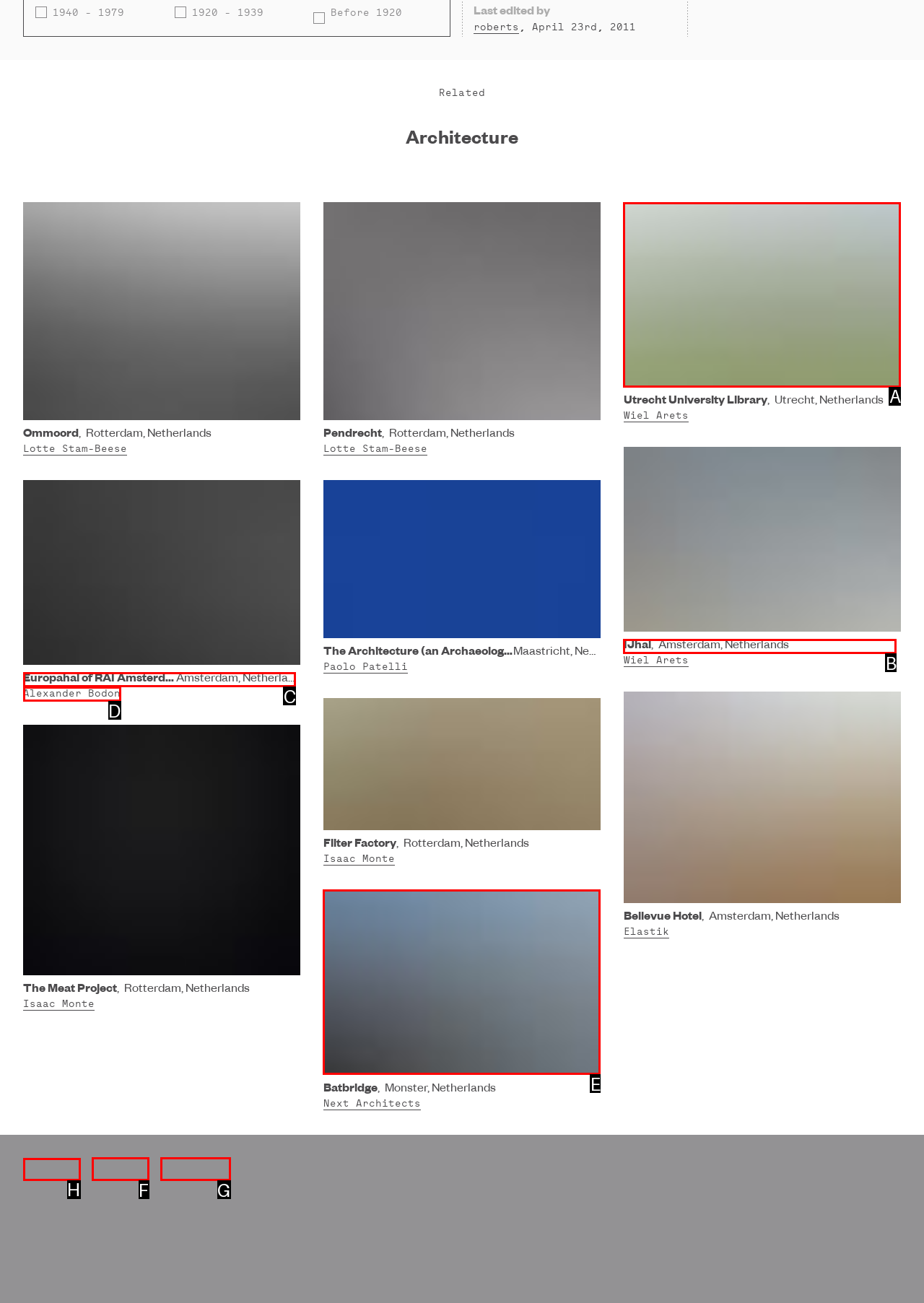Identify the letter of the option that should be selected to accomplish the following task: Click on the 'About Us' link. Provide the letter directly.

None